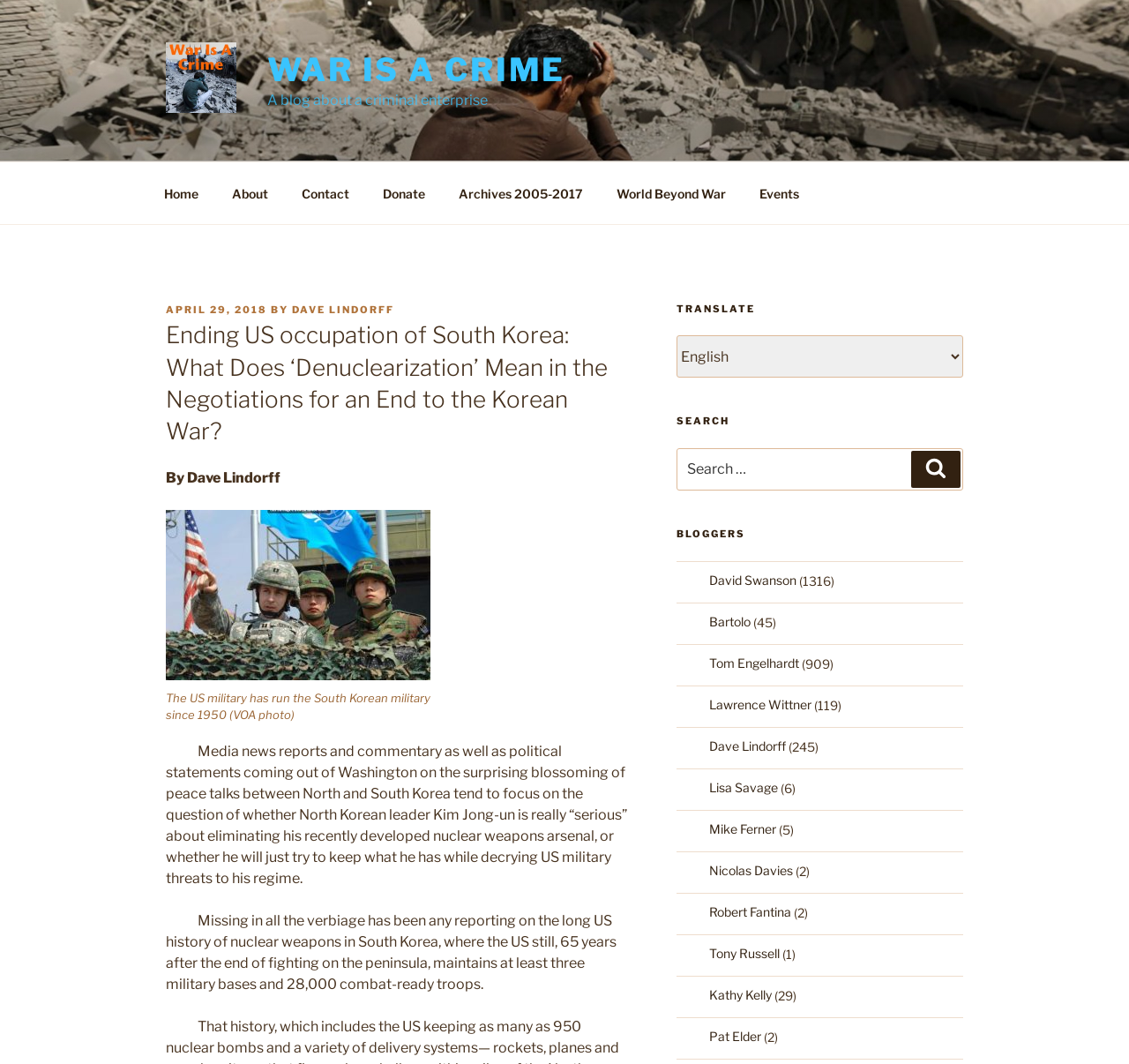Locate the bounding box coordinates of the clickable region to complete the following instruction: "Click on 'Metaphysics'."

None